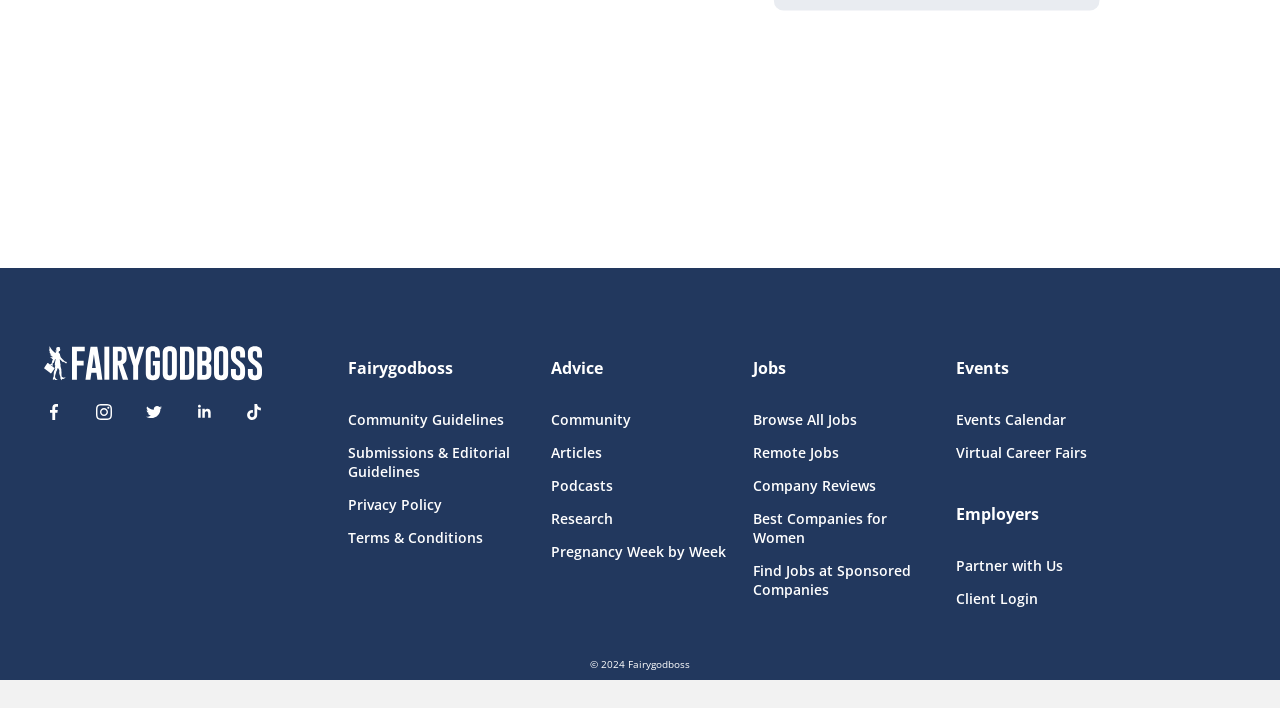Predict the bounding box of the UI element that fits this description: "Employers".

[0.747, 0.709, 0.886, 0.743]